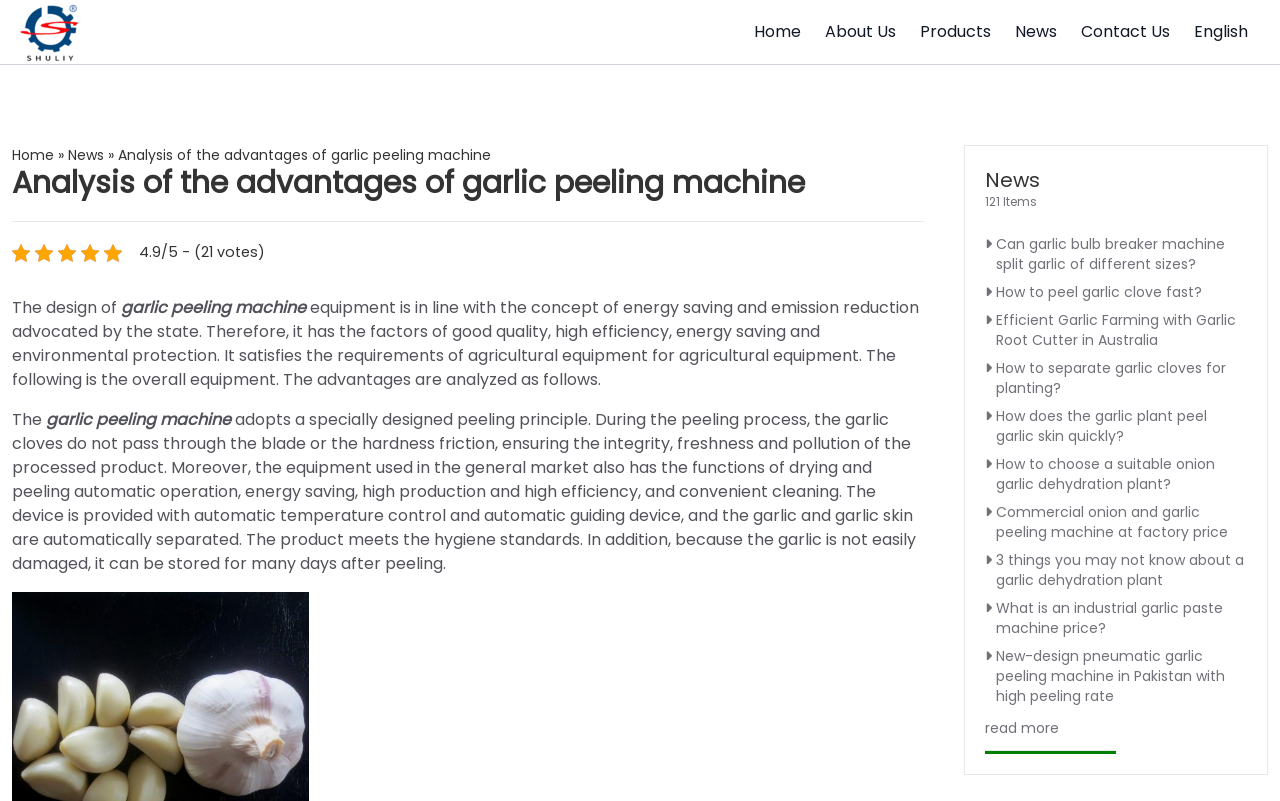From the screenshot, find the bounding box of the UI element matching this description: "garlic peeling machine". Supply the bounding box coordinates in the form [left, top, right, bottom], each a float between 0 and 1.

[0.036, 0.509, 0.18, 0.538]